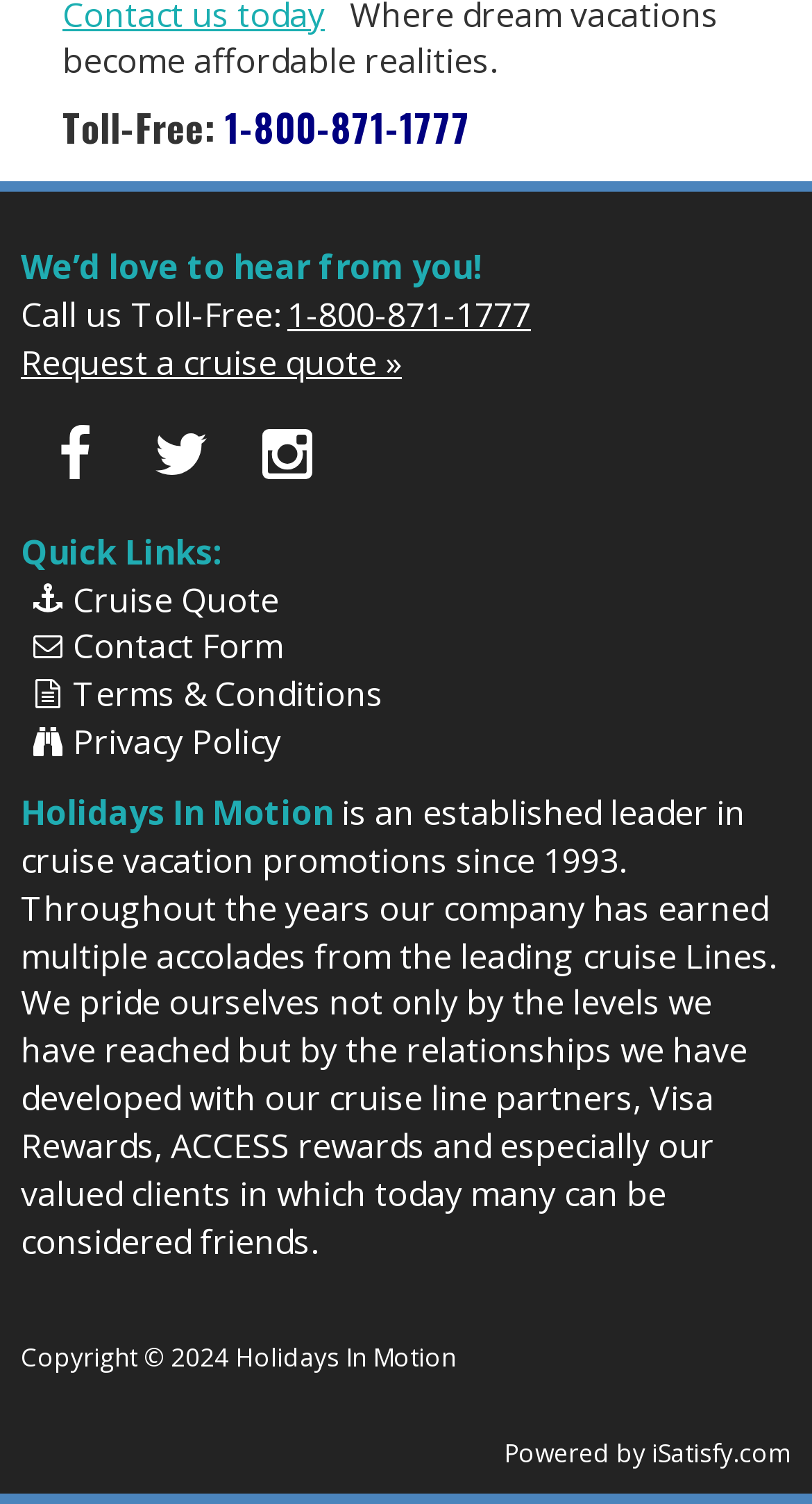Kindly determine the bounding box coordinates of the area that needs to be clicked to fulfill this instruction: "Visit Facebook page".

[0.026, 0.272, 0.146, 0.336]